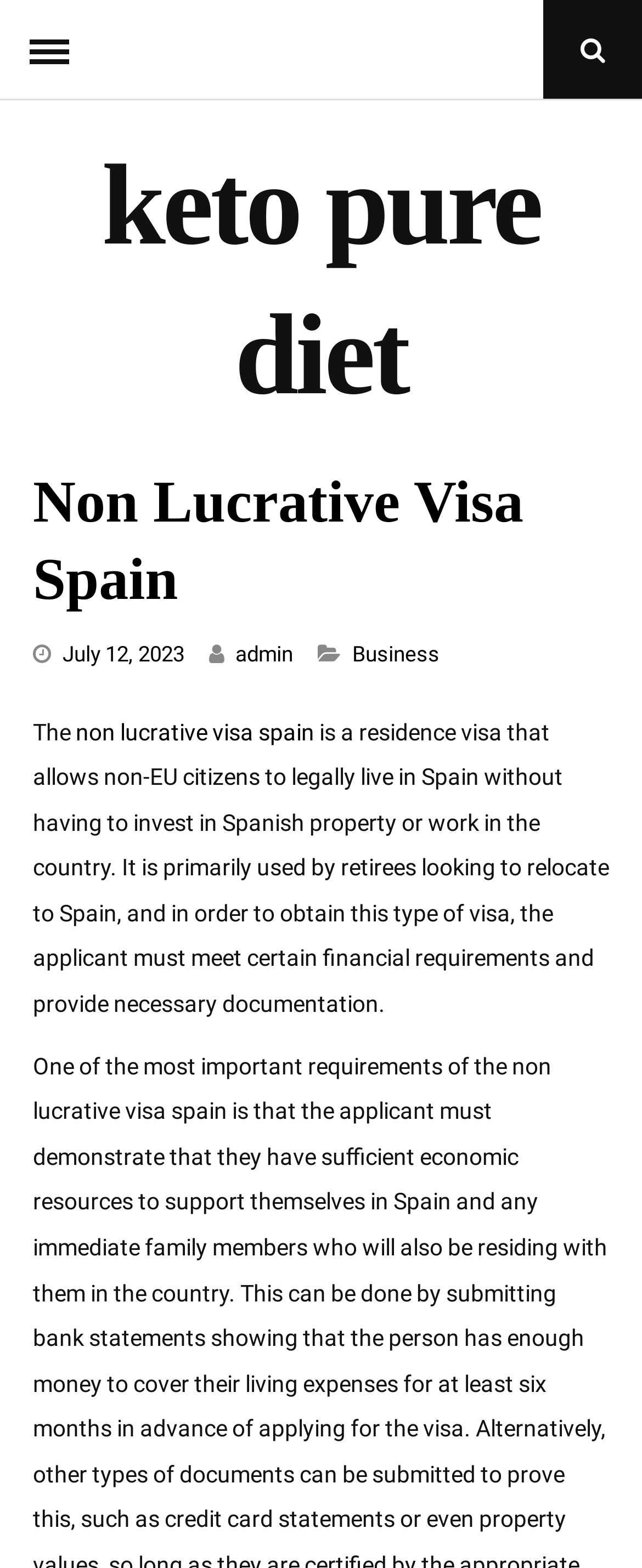What is the purpose of this visa?
Carefully analyze the image and provide a detailed answer to the question.

The Non Lucrative Visa allows non-EU citizens to legally live in Spain, indicating that the primary purpose of this visa is to enable individuals to reside in Spain without the need to work or invest in the country.